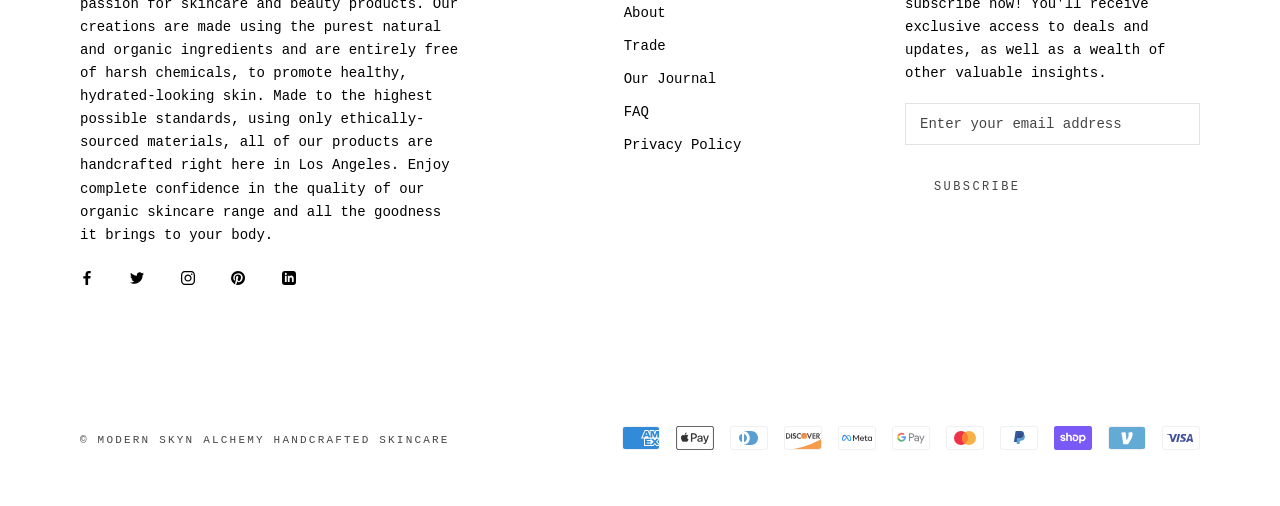Find the bounding box coordinates of the element to click in order to complete the given instruction: "Visit Facebook page."

[0.062, 0.527, 0.073, 0.573]